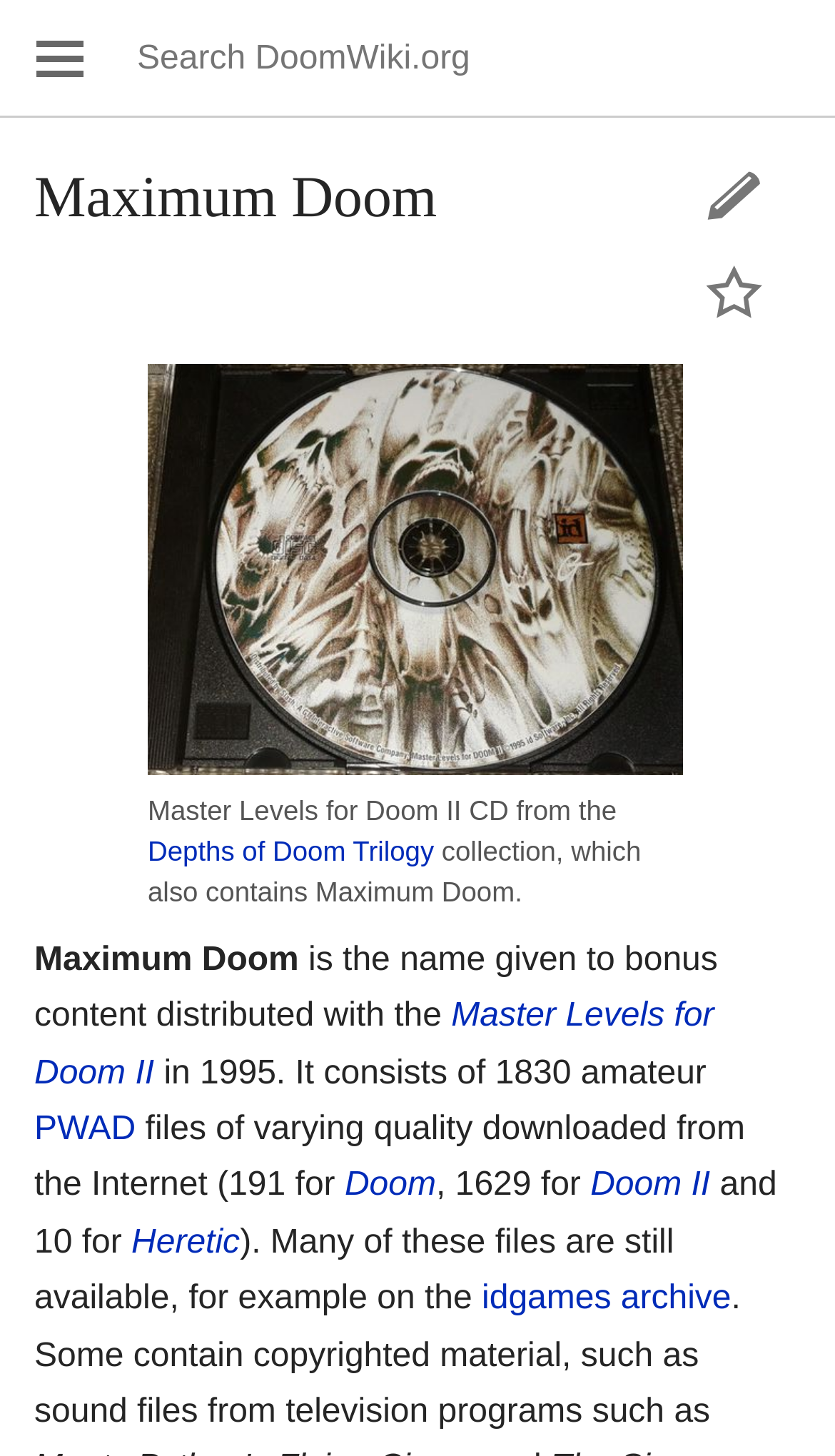What is the source of the PWAD files?
Answer with a single word or phrase by referring to the visual content.

The Internet